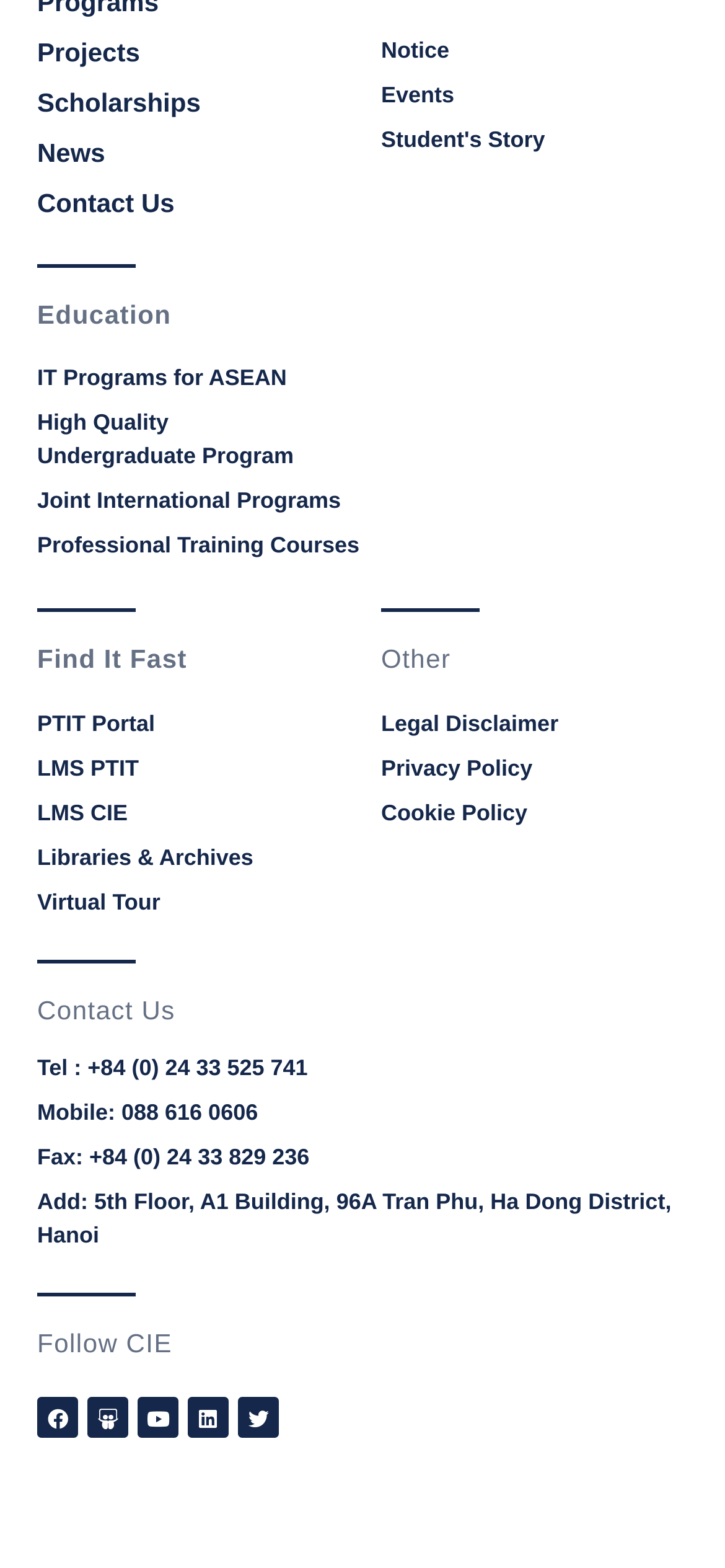Find the bounding box coordinates for the UI element whose description is: "Libraries & Archives". The coordinates should be four float numbers between 0 and 1, in the format [left, top, right, bottom].

[0.051, 0.536, 0.474, 0.558]